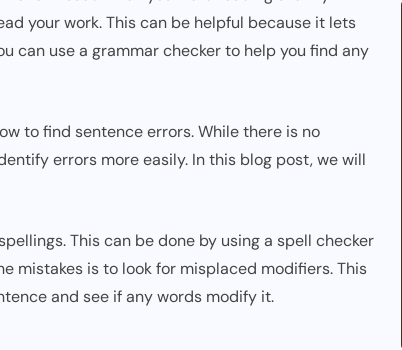Give a one-word or one-phrase response to the question:
What is one way to catch overlooked errors?

Reading aloud